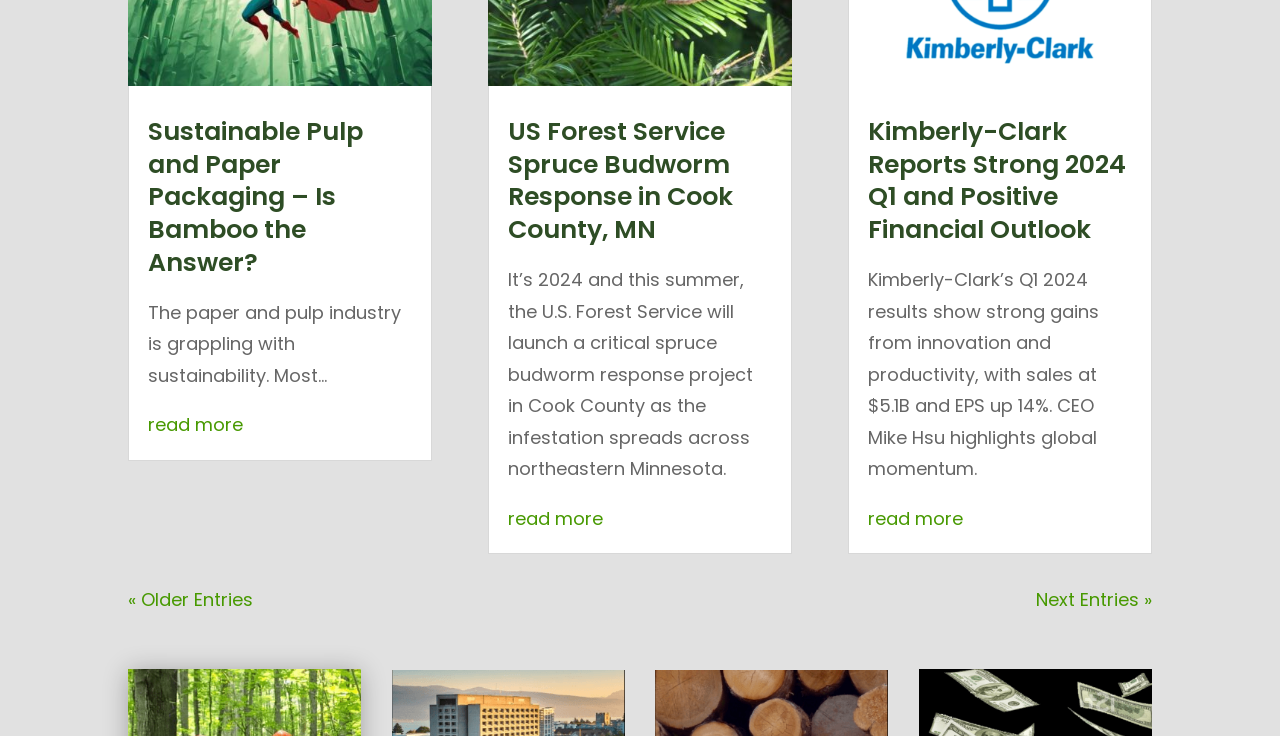How many articles are listed on this page?
Using the image, answer in one word or phrase.

3